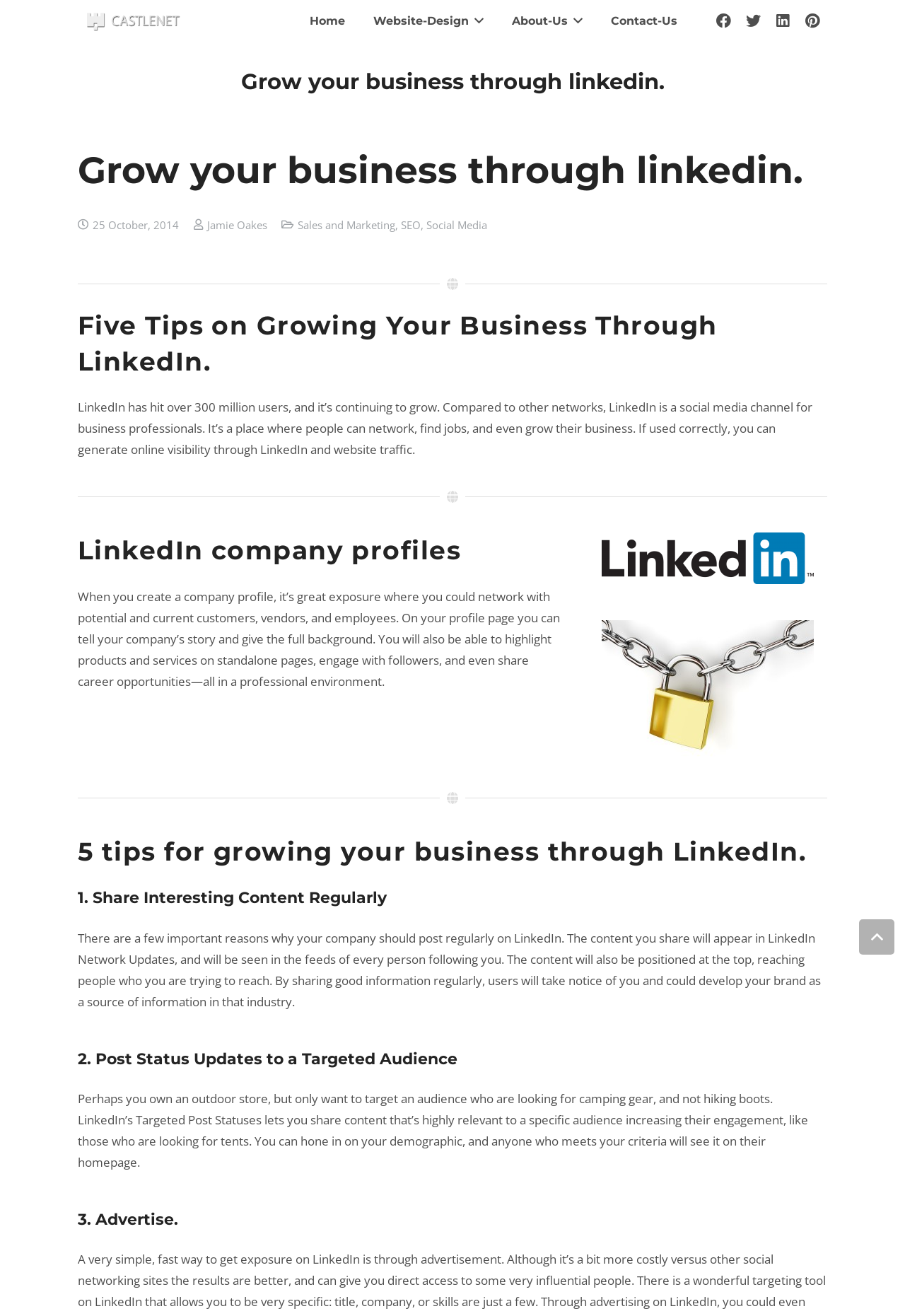What is the date of the article?
Please use the visual content to give a single word or phrase answer.

25 October, 2014